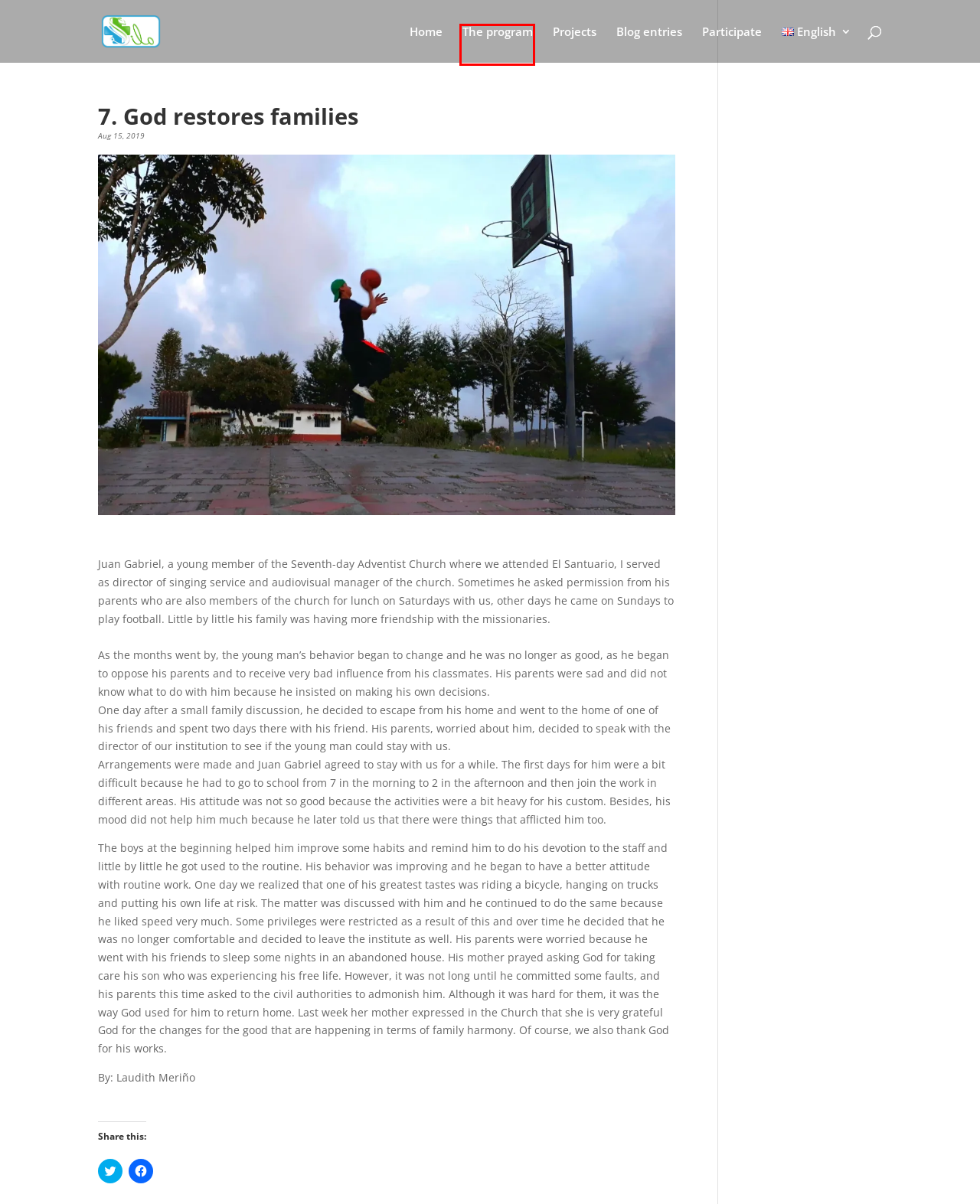Given a webpage screenshot with a UI element marked by a red bounding box, choose the description that best corresponds to the new webpage that will appear after clicking the element. The candidates are:
A. 2. I wish above all things that thou be in health | Silo
B. Projects | Silo
C. The program | Silo
D. Blog entries | Silo
E. Instituto de Enfermeria Silo - Fundacion Baraka
F. Participate | Silo
G. 9. If God worked on me, also he can on you. | Silo
H. 3. The cow allowed it | Silo

C